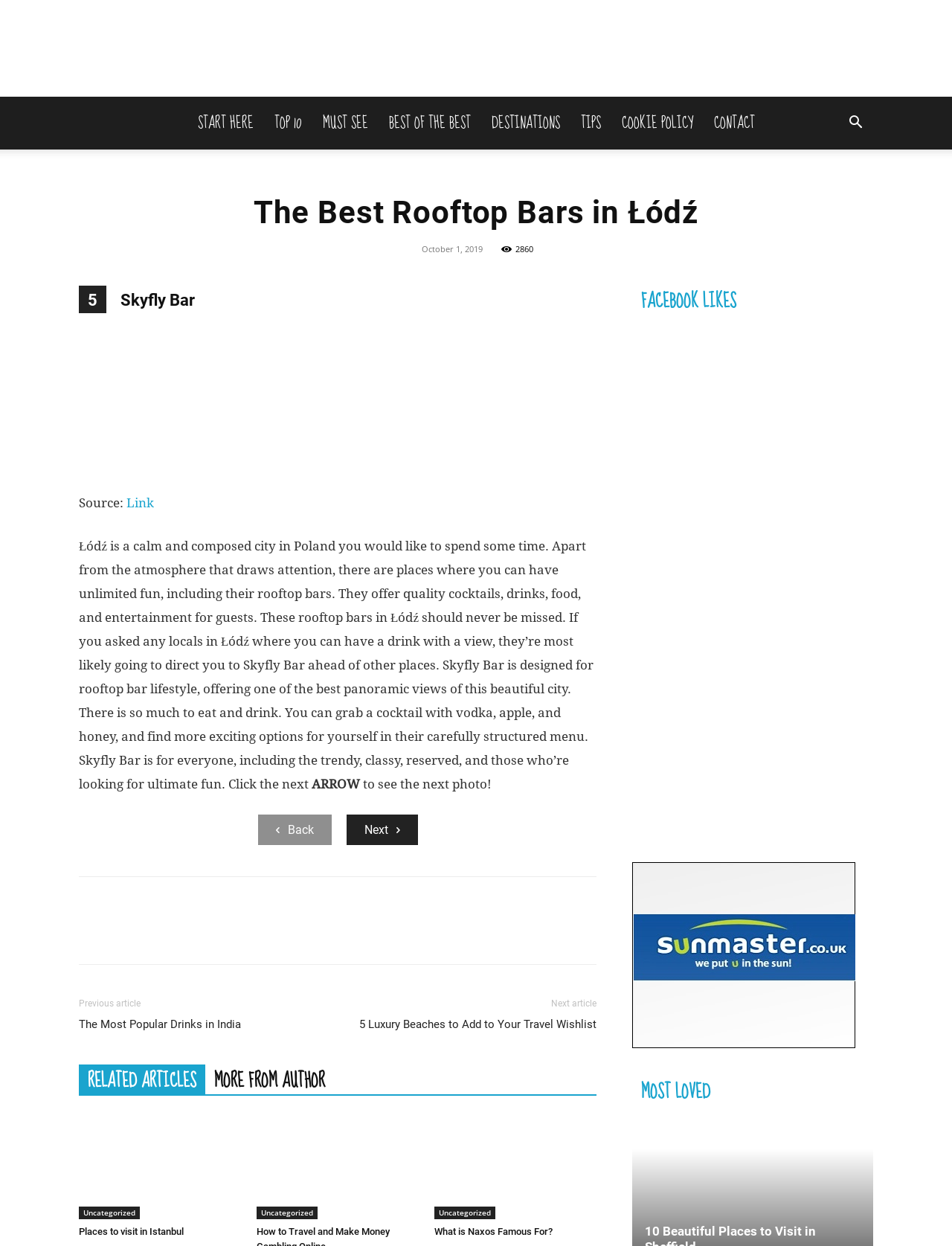How many related articles are listed at the bottom of the page?
Carefully analyze the image and provide a thorough answer to the question.

At the bottom of the page, there are three related article links listed: 'Places to visit in Istanbul', 'How to Travel and Make Money Gambling Online', and 'What is Naxos Famous For?'.